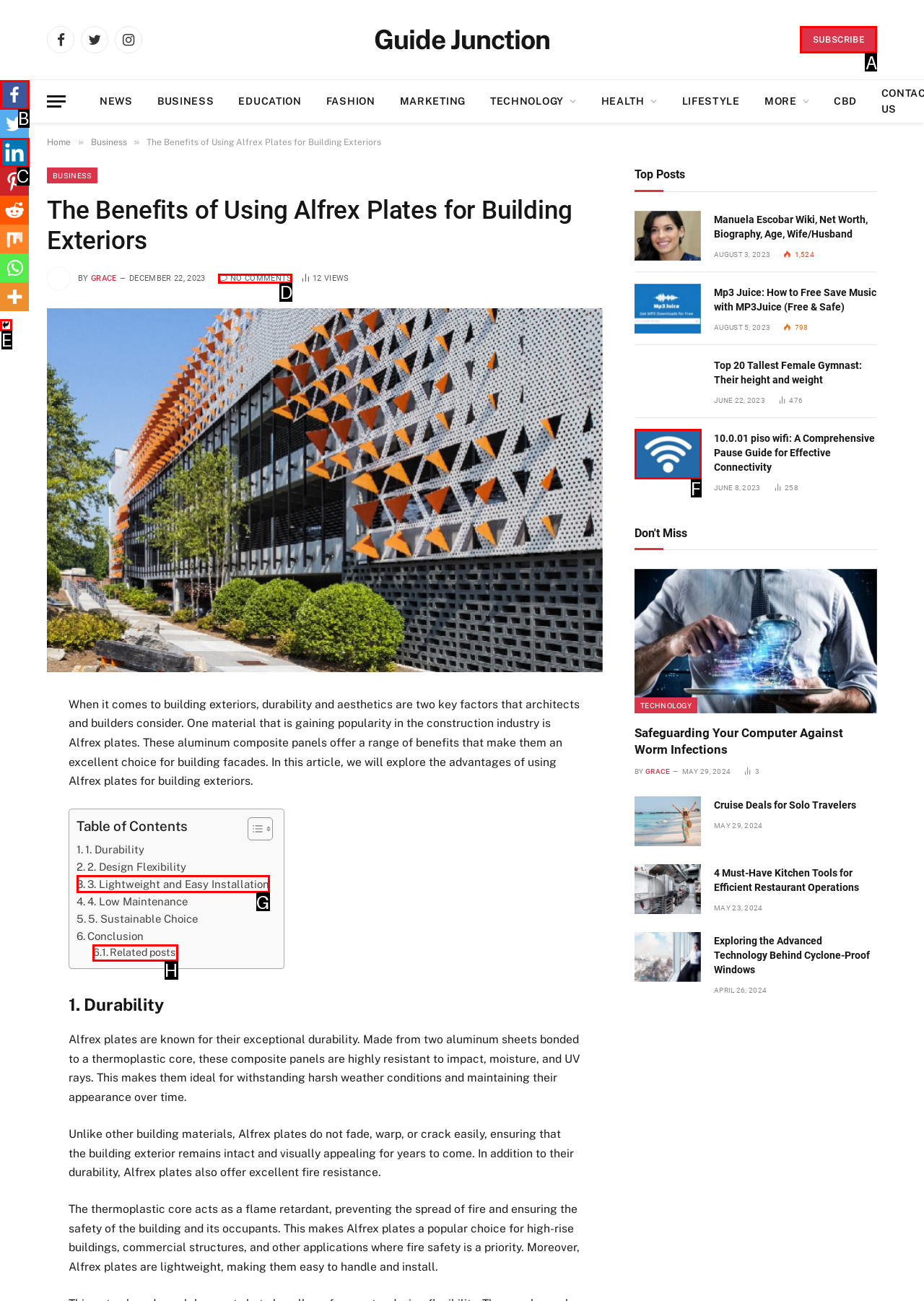To achieve the task: Subscribe to the newsletter, indicate the letter of the correct choice from the provided options.

A